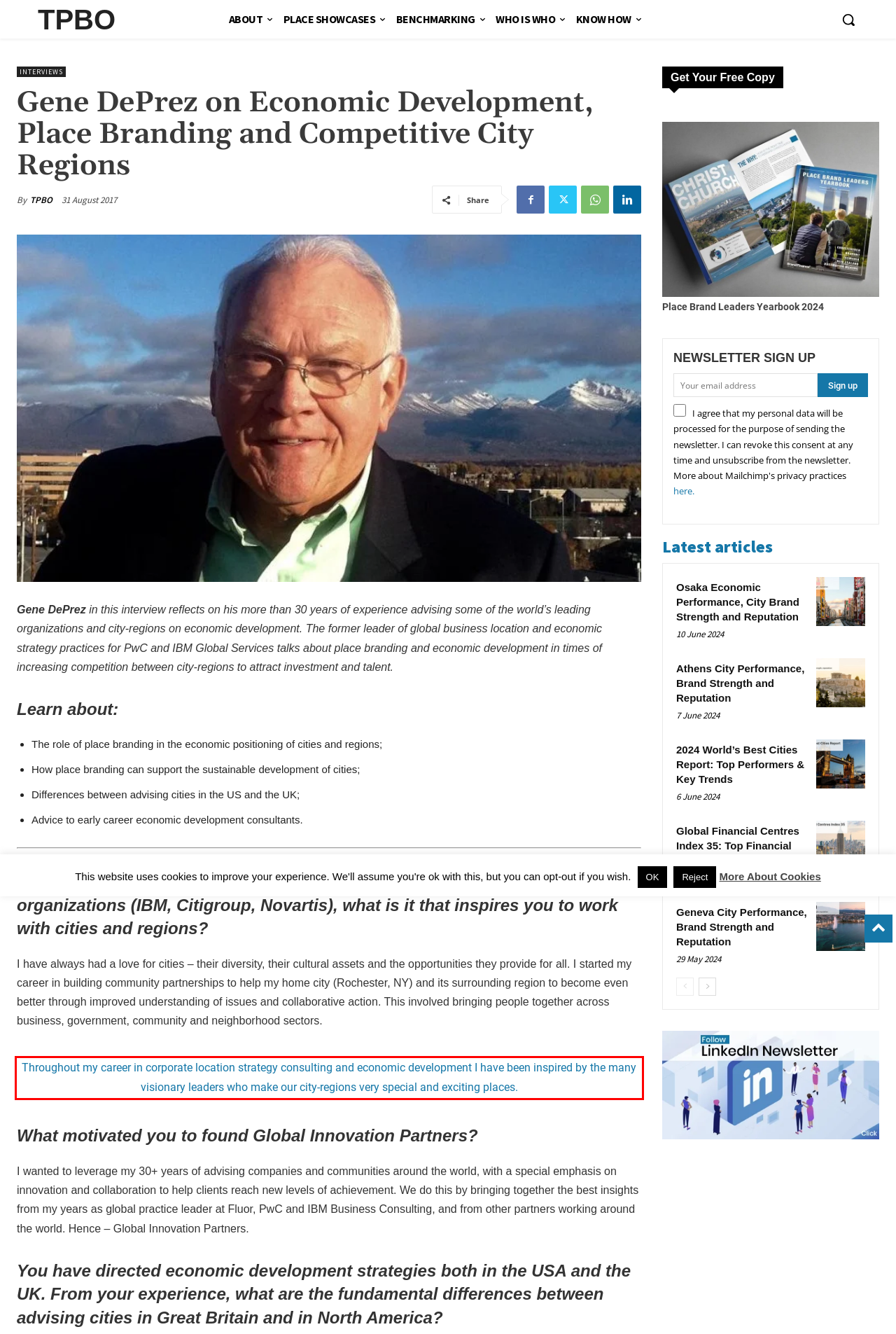Given a webpage screenshot with a red bounding box, perform OCR to read and deliver the text enclosed by the red bounding box.

Throughout my career in corporate location strategy consulting and economic development I have been inspired by the many visionary leaders who make our city-regions very special and exciting places.